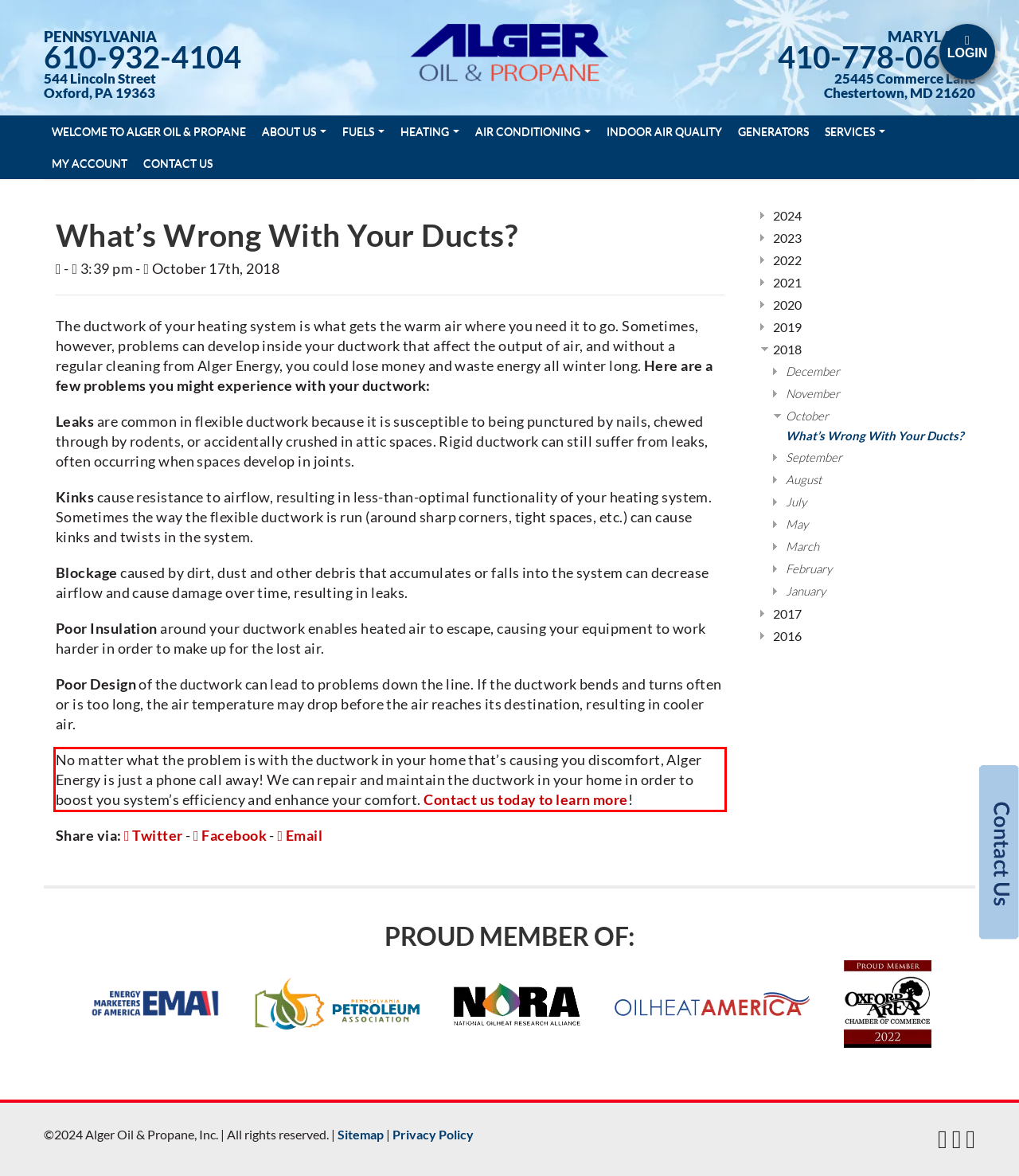Using the provided webpage screenshot, recognize the text content in the area marked by the red bounding box.

No matter what the problem is with the ductwork in your home that’s causing you discomfort, Alger Energy is just a phone call away! We can repair and maintain the ductwork in your home in order to boost you system’s efficiency and enhance your comfort. Contact us today to learn more!